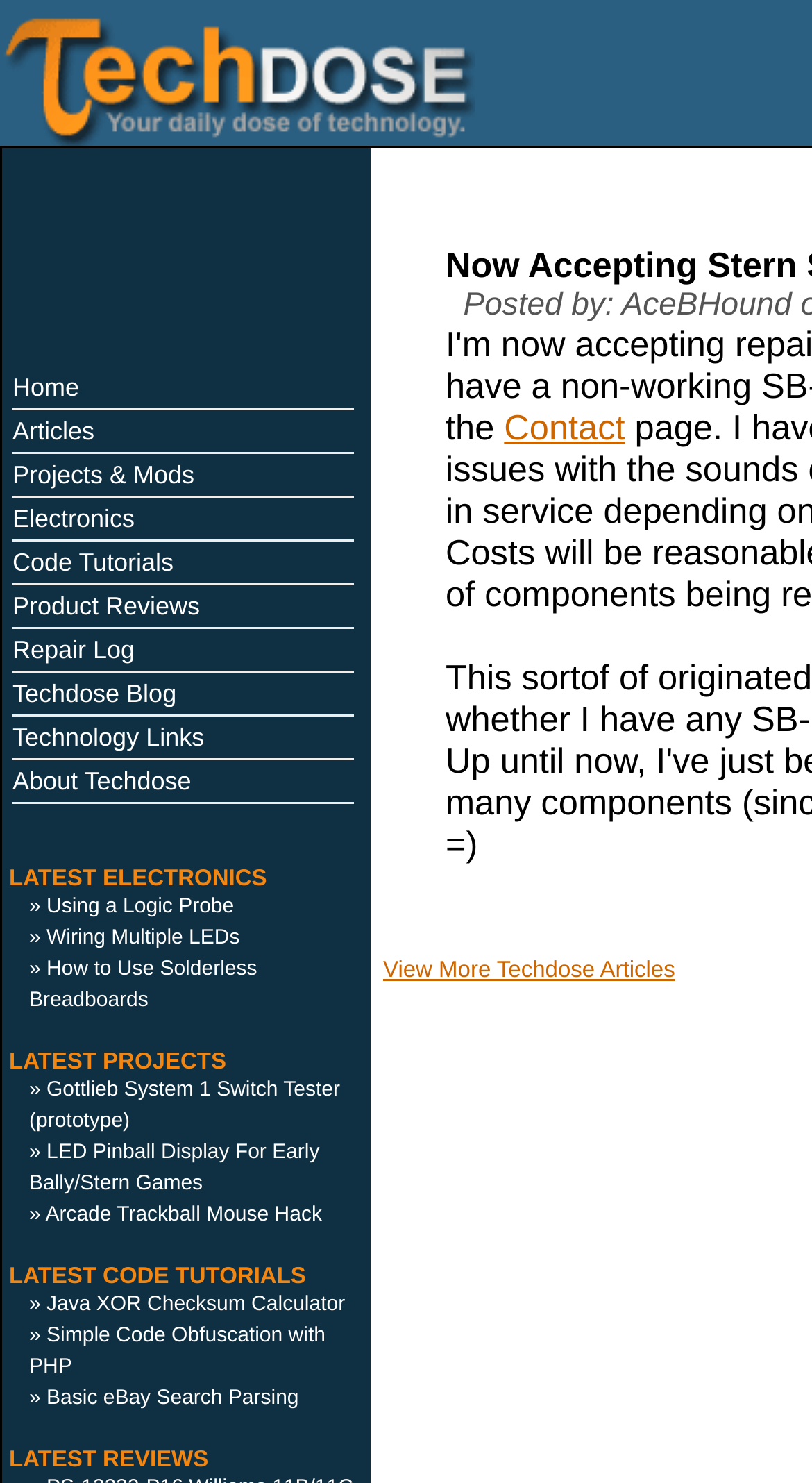Locate the bounding box coordinates of the clickable element to fulfill the following instruction: "go to home page". Provide the coordinates as four float numbers between 0 and 1 in the format [left, top, right, bottom].

[0.015, 0.251, 0.097, 0.271]